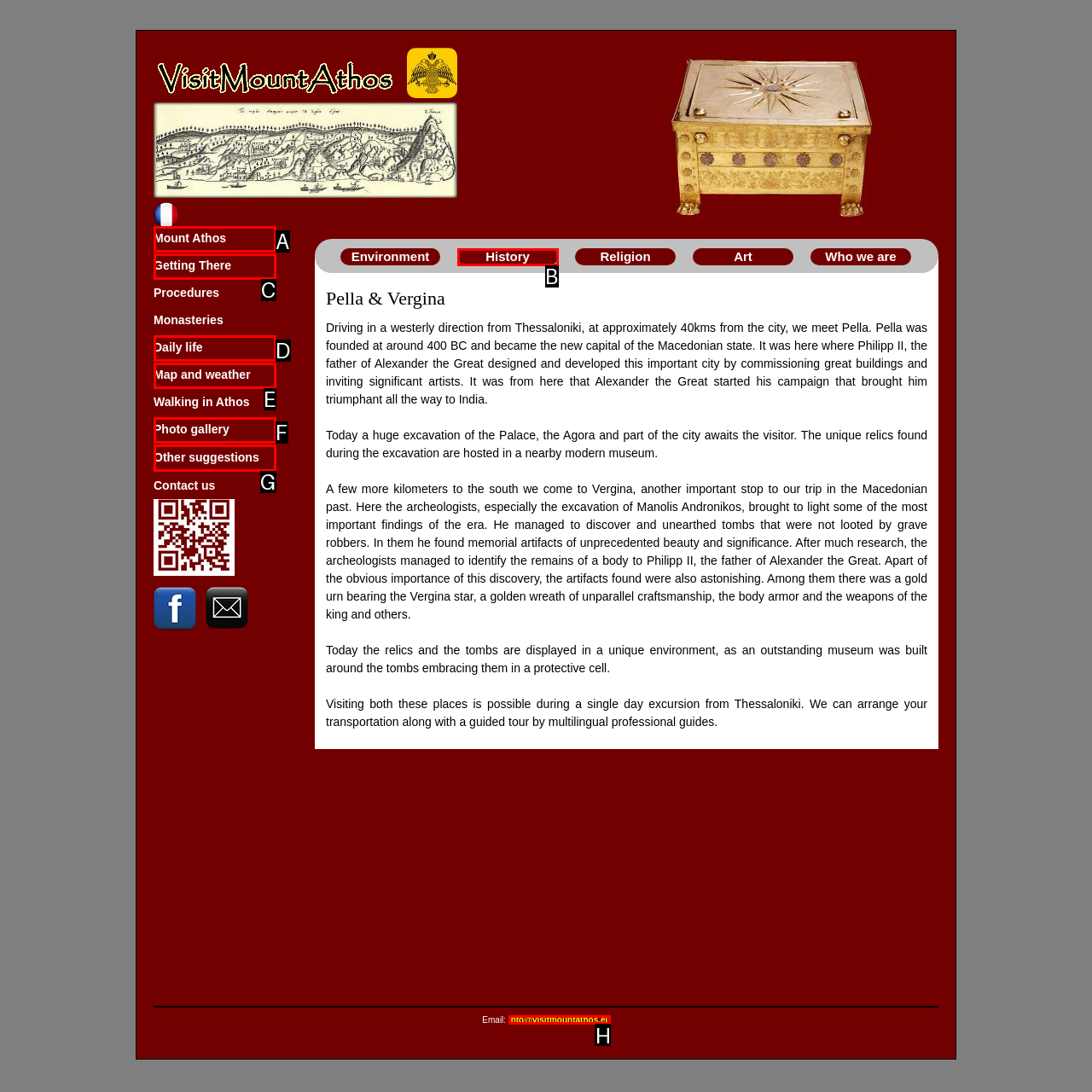Tell me which element should be clicked to achieve the following objective: Send an email to info@visitmountathos.eu
Reply with the letter of the correct option from the displayed choices.

H